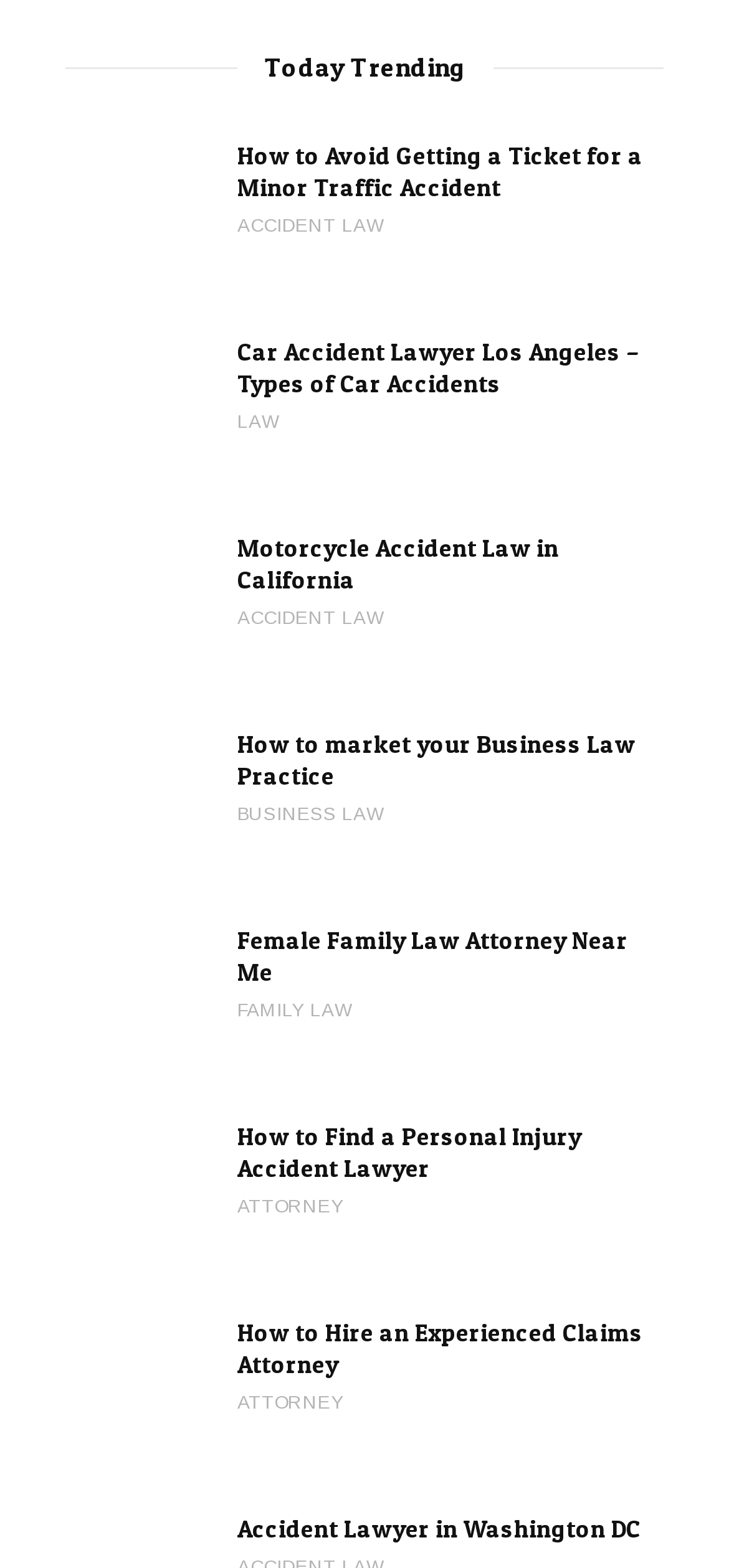Using the information in the image, could you please answer the following question in detail:
How many categories of law are mentioned?

I found five different categories of law mentioned on the webpage: Accident Law, Law, Business Law, Family Law, and Attorney. These categories are mentioned as separate links on the webpage.